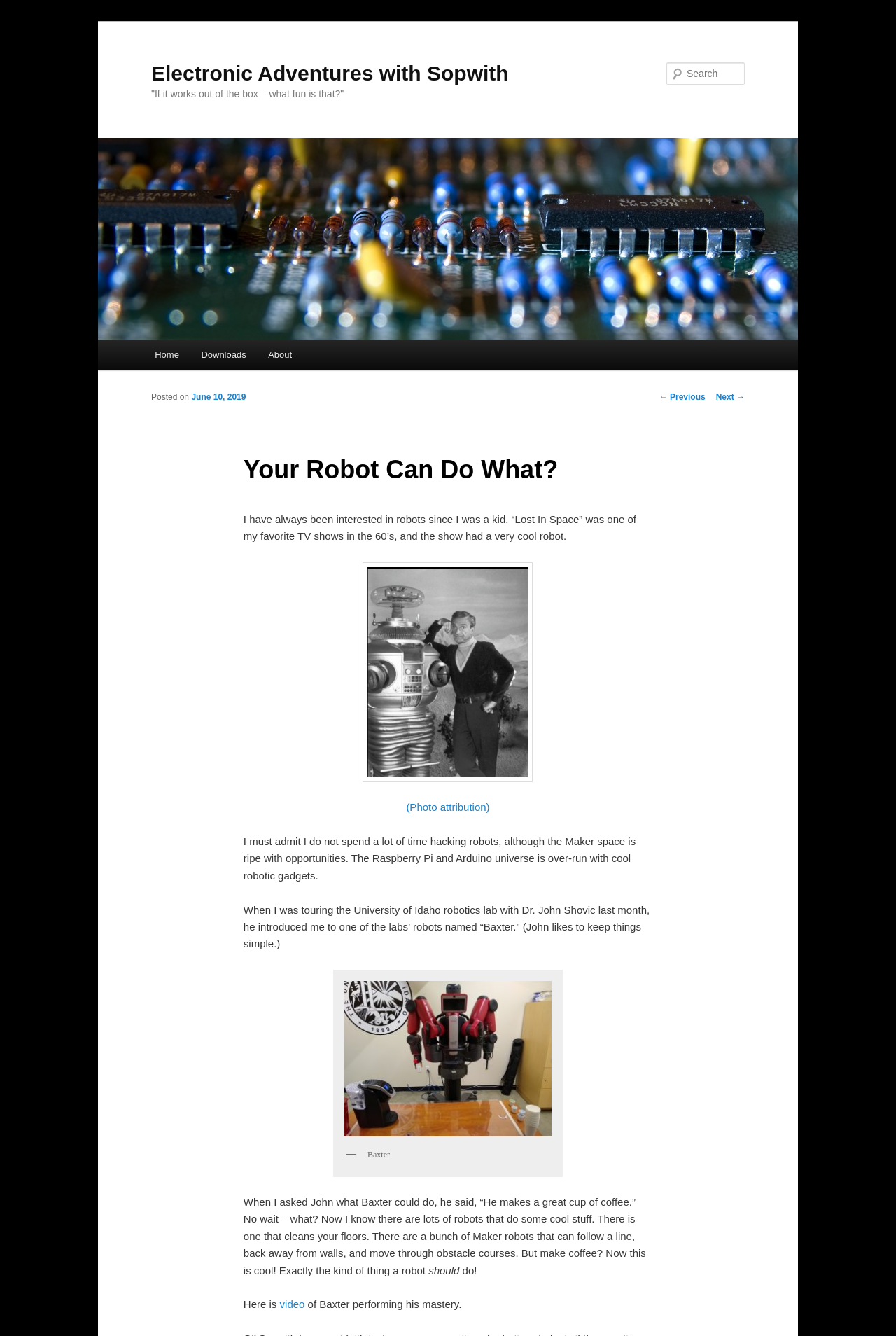What is the purpose of the link 'Electronic Adventures with Sopwith'?
Please provide a detailed answer to the question.

The link 'Electronic Adventures with Sopwith' appears multiple times on the webpage, and based on its position and context, it seems to be a navigation link to the website's homepage.